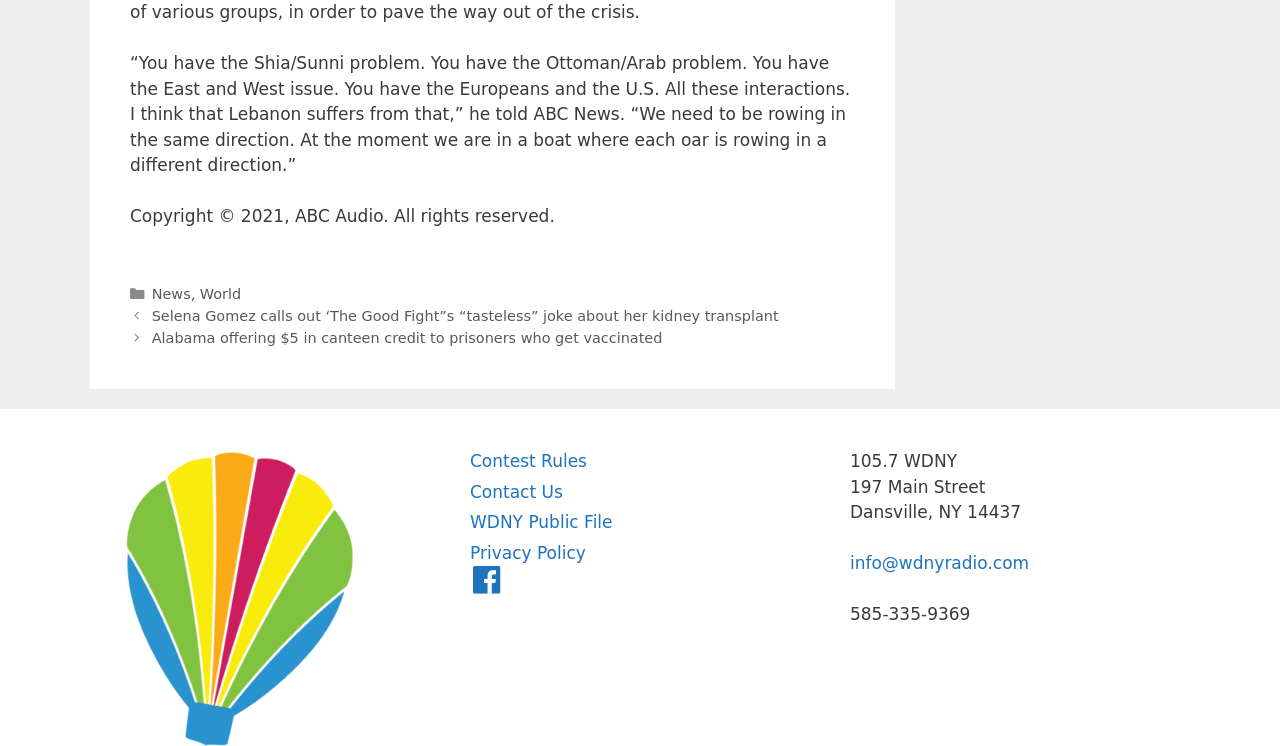Determine the bounding box coordinates of the area to click in order to meet this instruction: "Click on 'News'".

[0.118, 0.384, 0.149, 0.405]